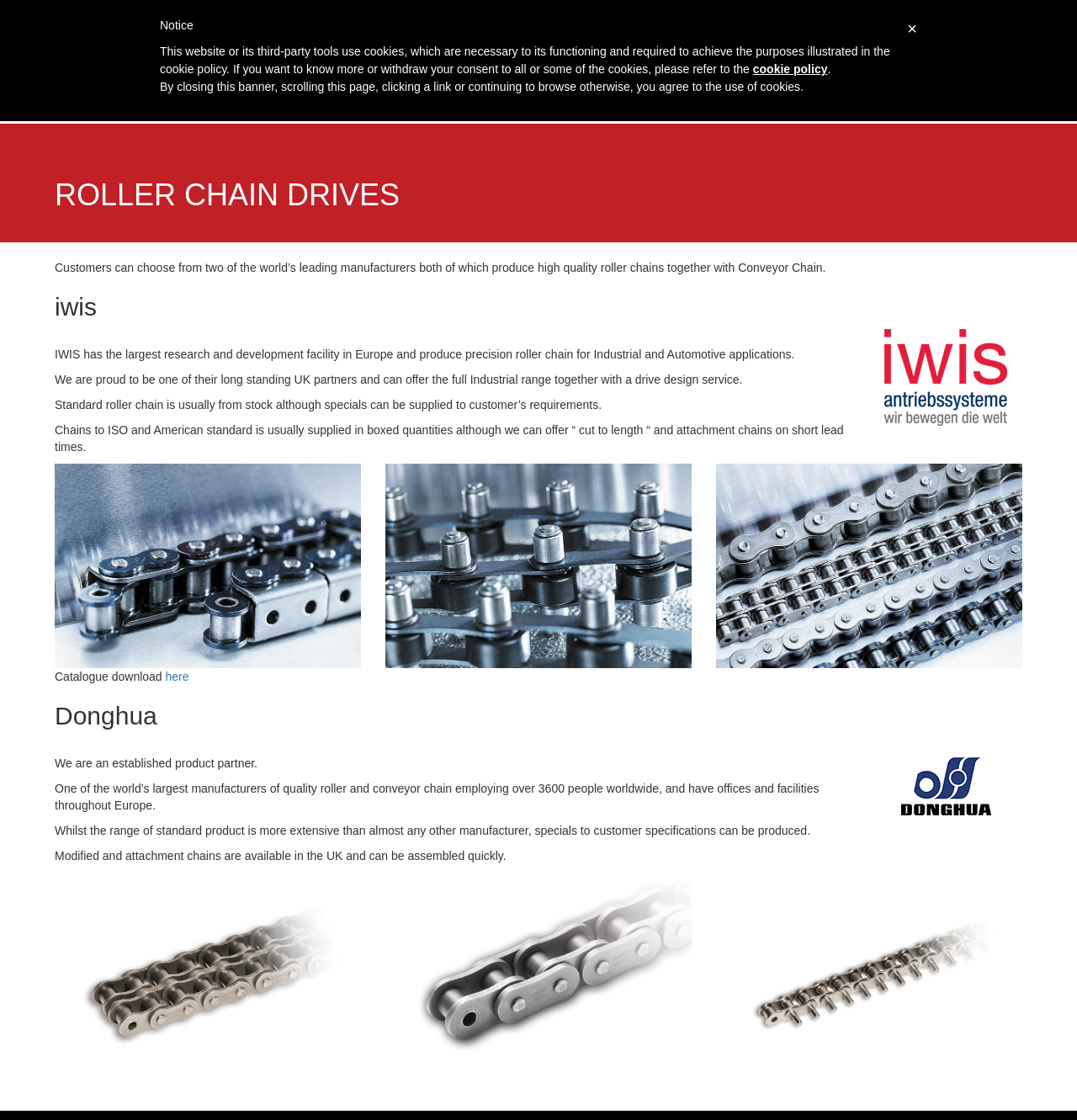Given the element description cookie policy, identify the bounding box coordinates for the UI element on the webpage screenshot. The format should be (top-left x, top-left y, bottom-right x, bottom-right y), with values between 0 and 1.

[0.699, 0.056, 0.768, 0.068]